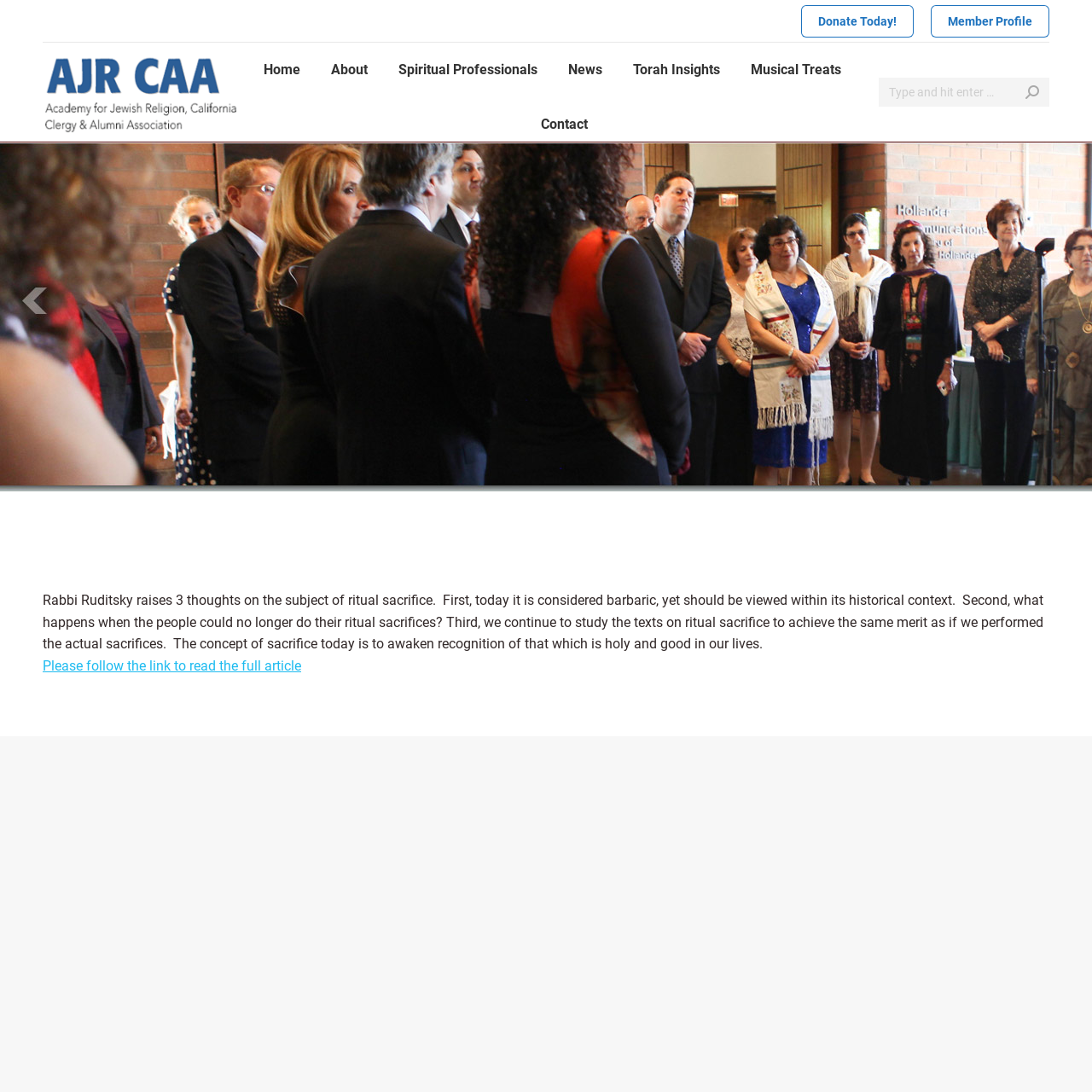Reply to the question below using a single word or brief phrase:
What is the topic of the article?

Ritual sacrifice